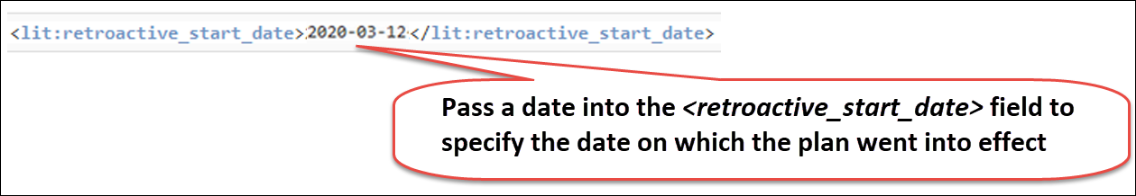What is the purpose of the `<retroactive_start_date>` field?
Can you provide a detailed and comprehensive answer to the question?

The `<retroactive_start_date>` field is used to set the effective date of the plan assignment, allowing users to specify a date in the past when the plan should take effect retroactively.